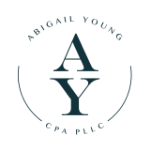What is the shape of the text surrounding the initials?
Refer to the image and provide a one-word or short phrase answer.

Circular